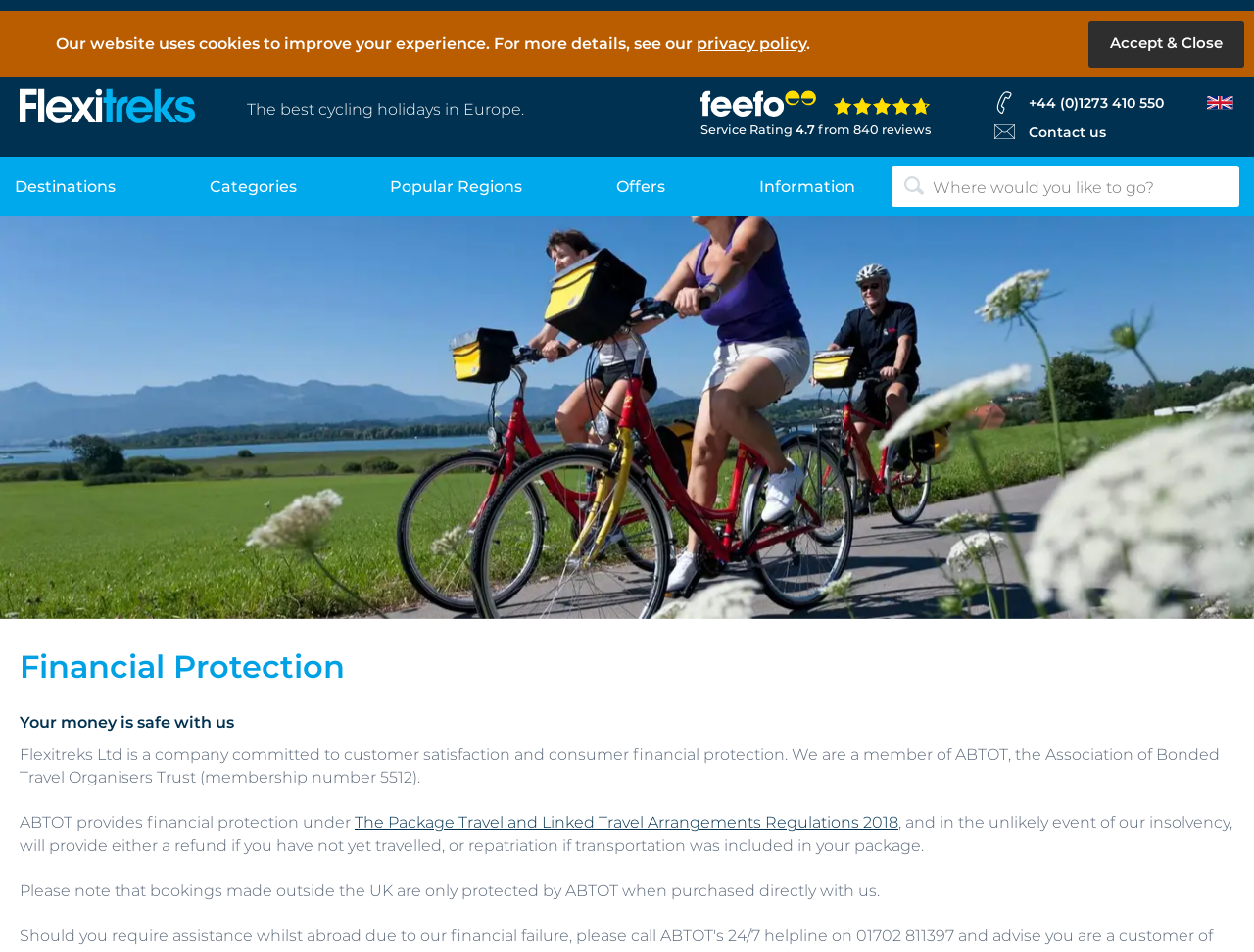Identify the bounding box coordinates of the clickable region to carry out the given instruction: "View Flexitreks on Feefo".

[0.559, 0.094, 0.65, 0.123]